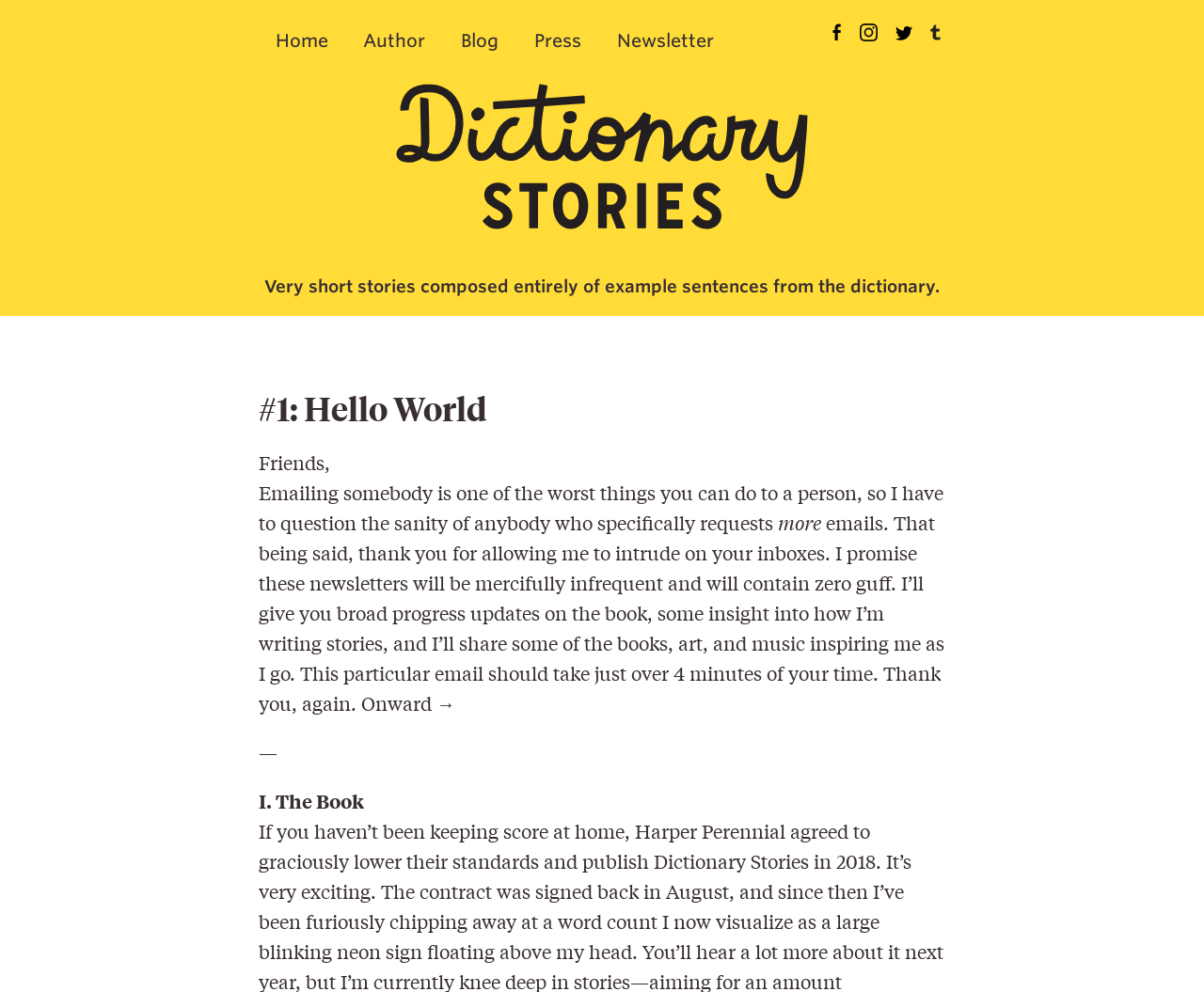Answer the question with a single word or phrase: 
How many social media links are present?

4